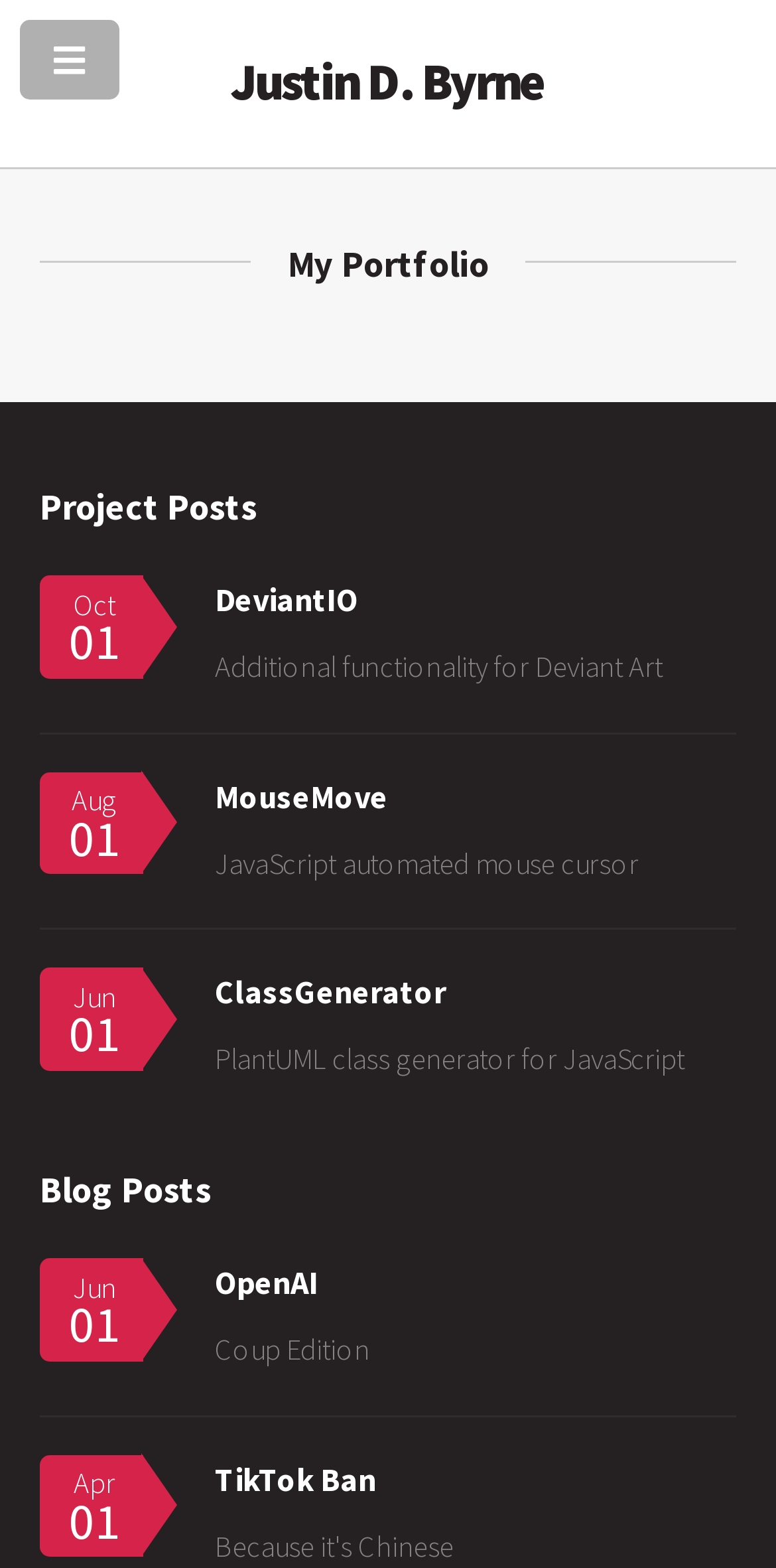How many project posts are there?
Using the information from the image, answer the question thoroughly.

I counted the number of headings under the 'Project Posts' section, which are 'DeviantIO', 'MouseMove', 'ClassGenerator', and 'OpenAI', so there are 4 project posts.